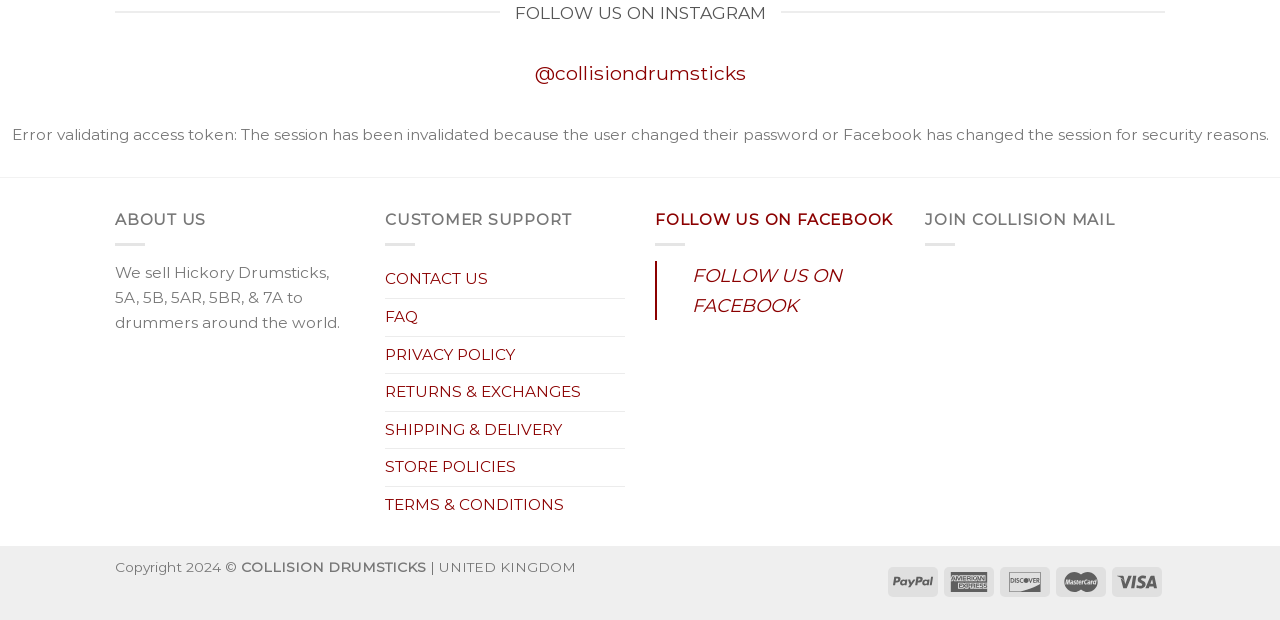Use a single word or phrase to answer the question:
How many social media links are available on the webpage?

2